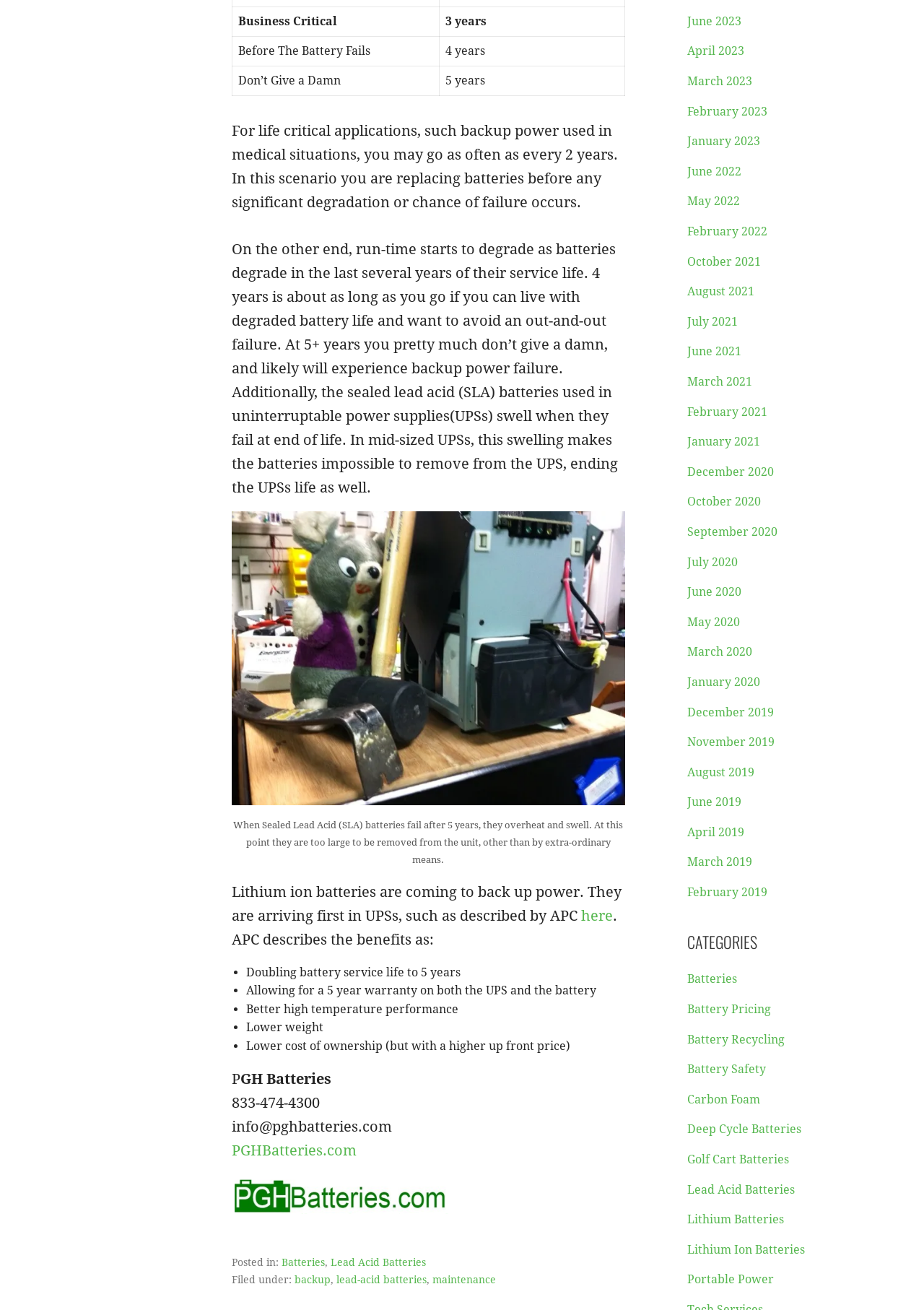What is the contact phone number of PGH Batteries?
Using the picture, provide a one-word or short phrase answer.

833-474-4300